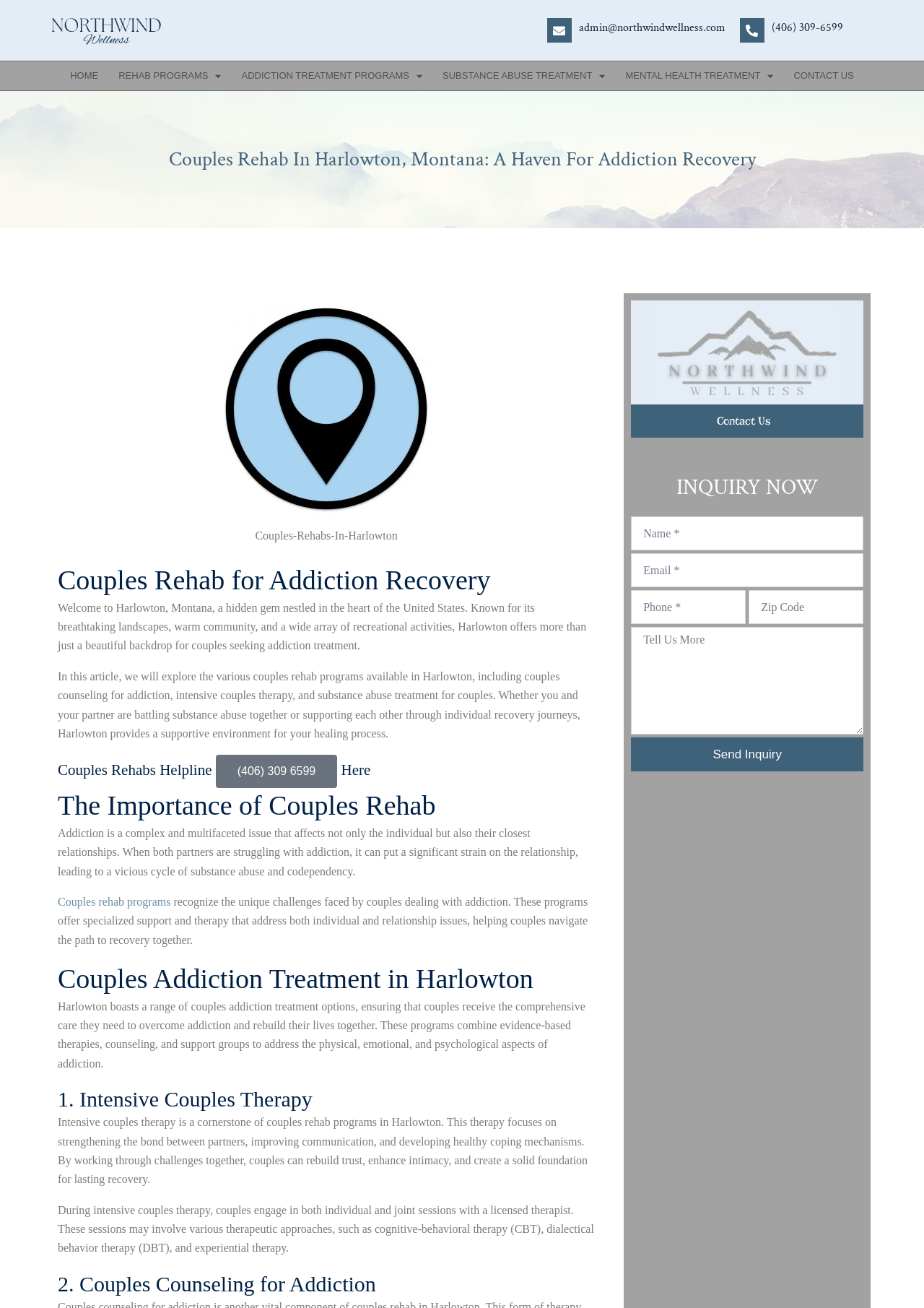Identify the bounding box coordinates for the region of the element that should be clicked to carry out the instruction: "Send an inquiry". The bounding box coordinates should be four float numbers between 0 and 1, i.e., [left, top, right, bottom].

[0.683, 0.564, 0.935, 0.59]